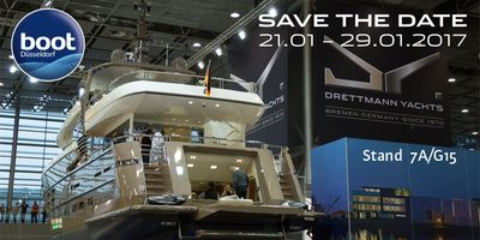Please provide a one-word or short phrase answer to the question:
What is the date range of the event?

21.01 - 29.01.2017